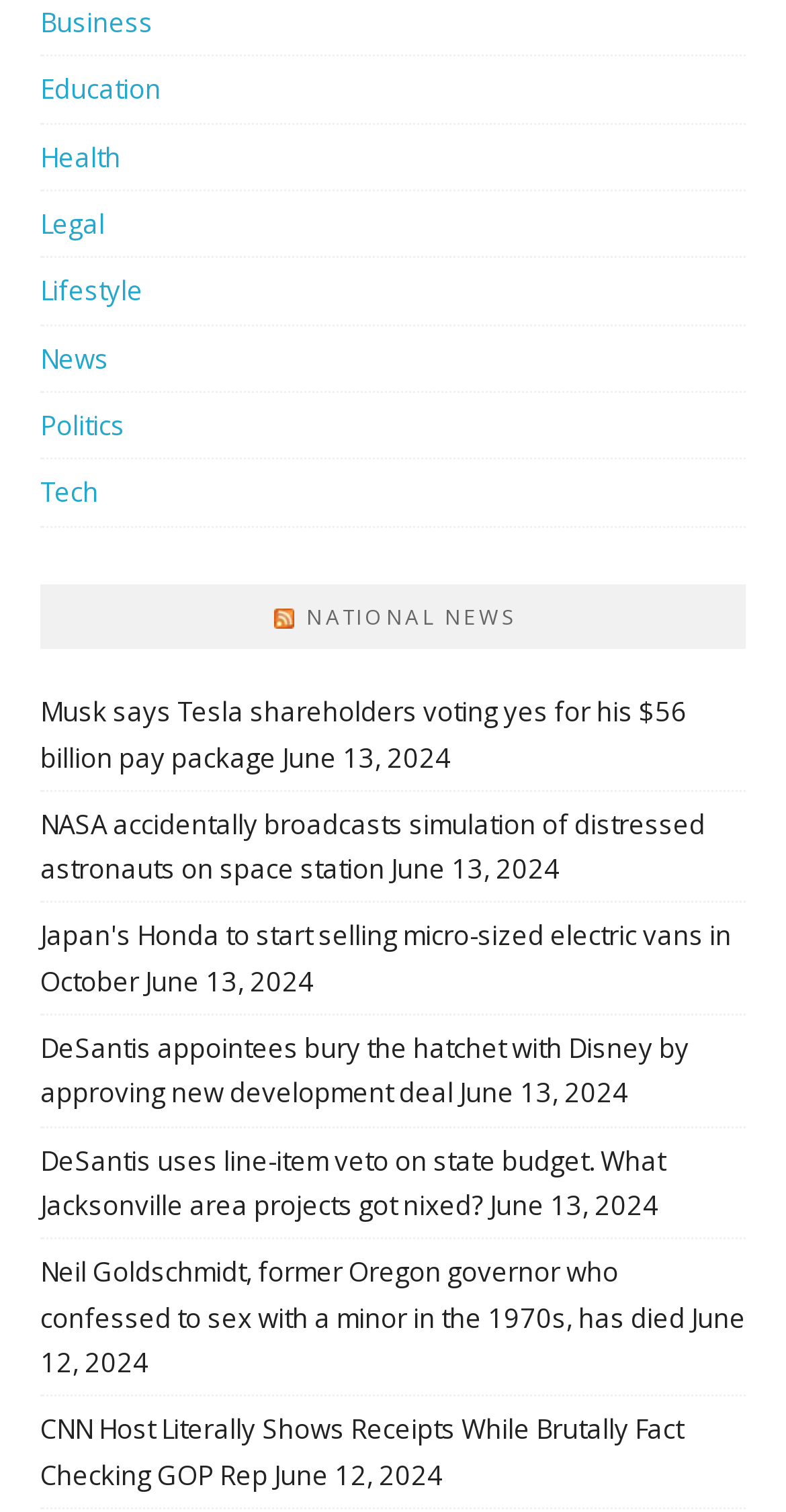What is the topic of the news article about Honda?
Can you offer a detailed and complete answer to this question?

I found a news article about Honda on the webpage, which mentions that the company will start selling micro-sized electric vans in October. This article is likely about Honda's new electric vehicle offerings.